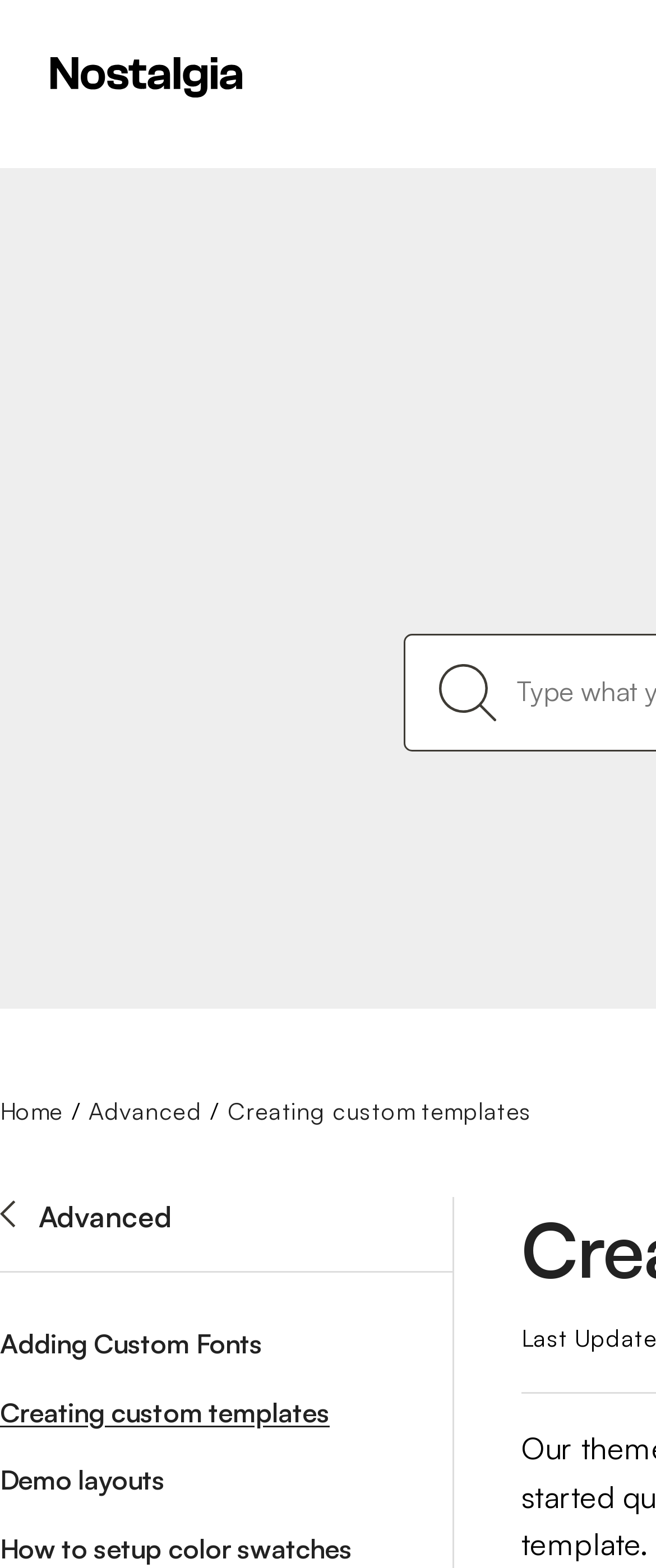Describe the webpage in detail, including text, images, and layout.

The webpage is about creating custom templates, with a focus on documentation. At the top, there is a link with no text, followed by three links on the same horizontal level: "Home", "Advanced", and "Creating custom templates". 

Below these links, there is a heading titled "Advanced", which has a link with the same text "Advanced" underneath it. 

Further down, there are four links arranged vertically, each describing a specific topic related to custom templates: "Adding Custom Fonts", "Creating custom templates", "Demo layouts", and "How to setup color swatches". These links are positioned on the left side of the page, with no other elements on the right side.